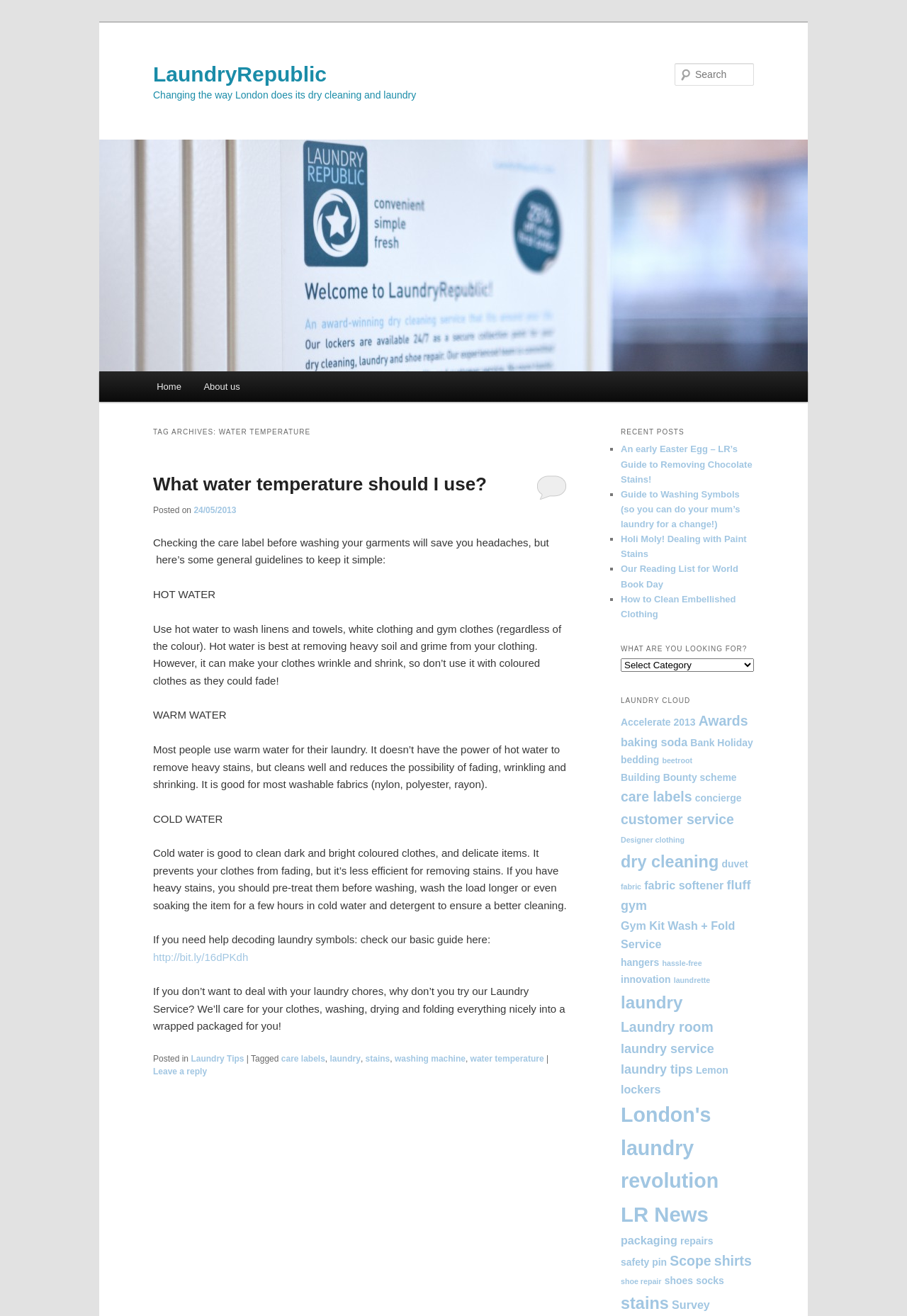Return the bounding box coordinates of the UI element that corresponds to this description: "Bank Holiday". The coordinates must be given as four float numbers in the range of 0 and 1, [left, top, right, bottom].

[0.761, 0.56, 0.83, 0.569]